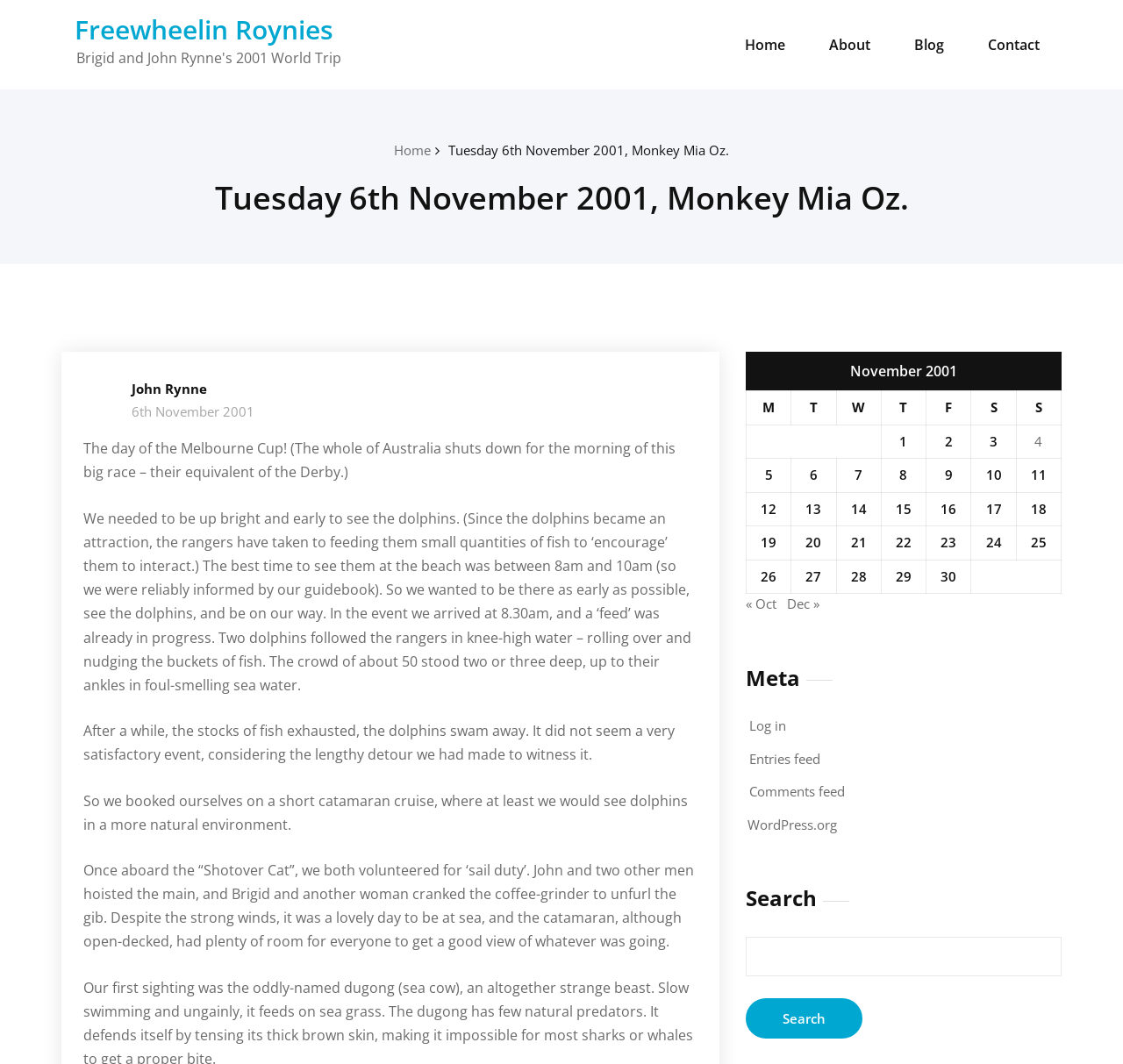Please determine the bounding box coordinates of the element's region to click for the following instruction: "Go to the 'About' page".

[0.727, 0.015, 0.787, 0.07]